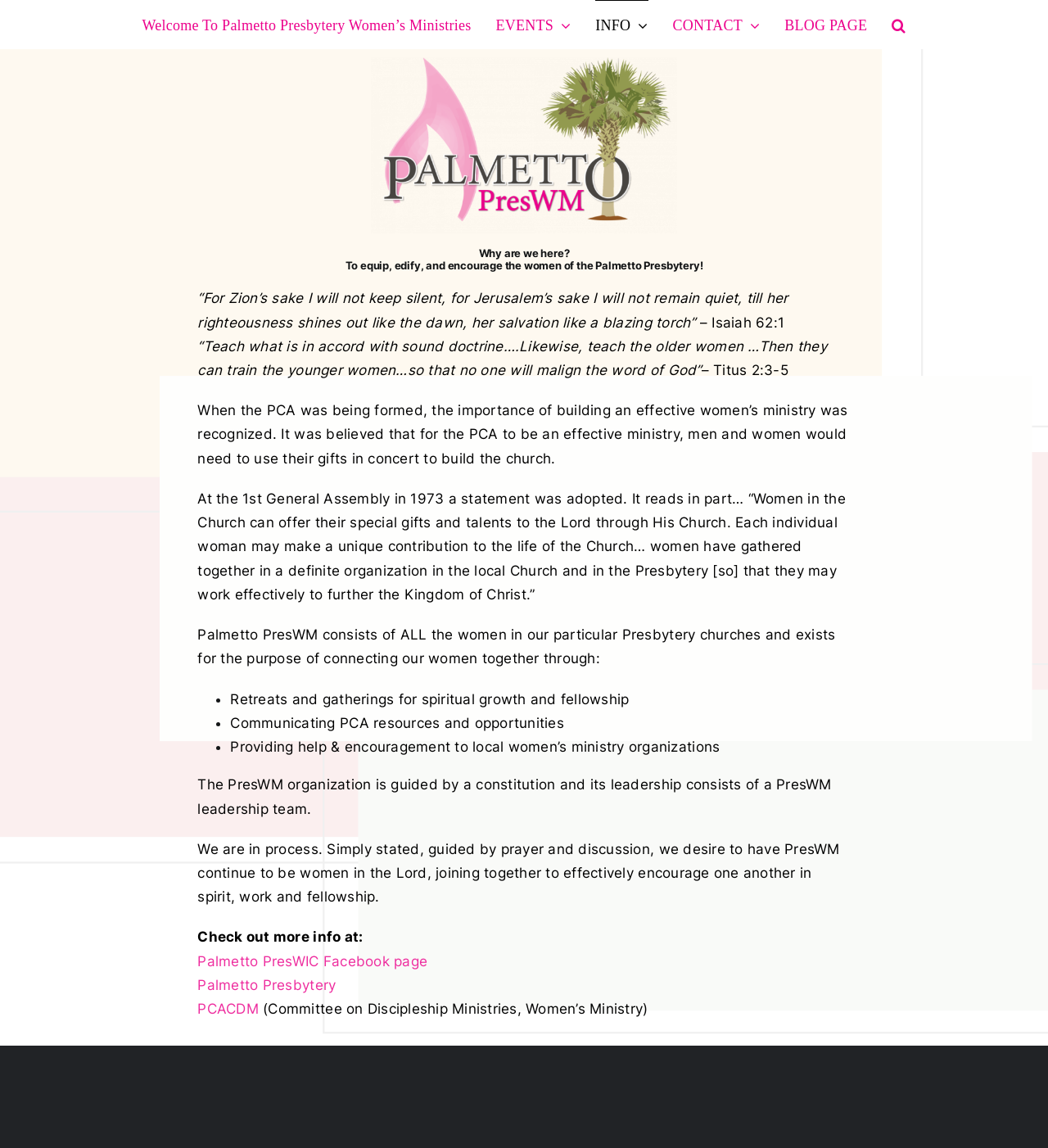Could you determine the bounding box coordinates of the clickable element to complete the instruction: "Go to the 'EVENTS' page"? Provide the coordinates as four float numbers between 0 and 1, i.e., [left, top, right, bottom].

[0.473, 0.0, 0.545, 0.043]